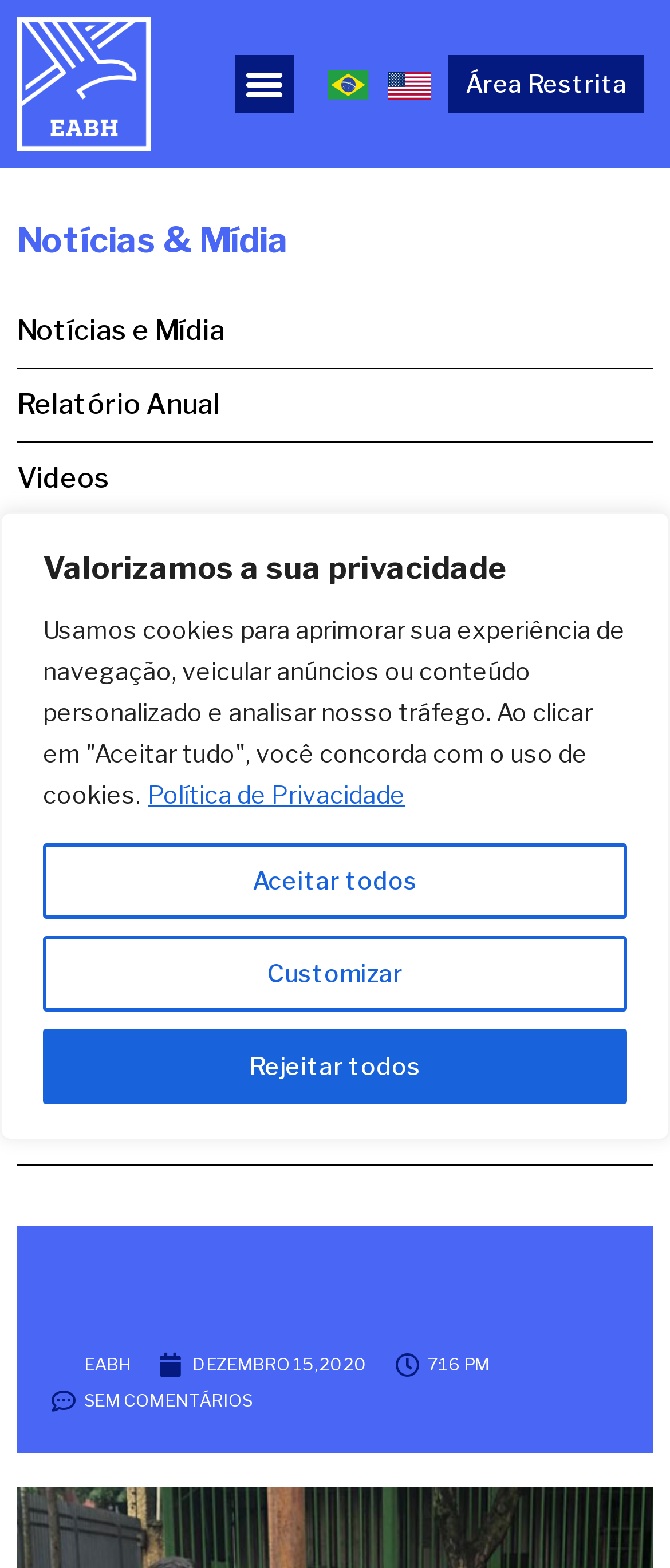What language can users switch to?
Answer the question with a thorough and detailed explanation.

The webpage provides a language switcher feature, allowing users to switch between Português and Inglês. This can be inferred from the presence of links 'Português' and 'Inglês' with corresponding images, indicating that users can change the language of the webpage.